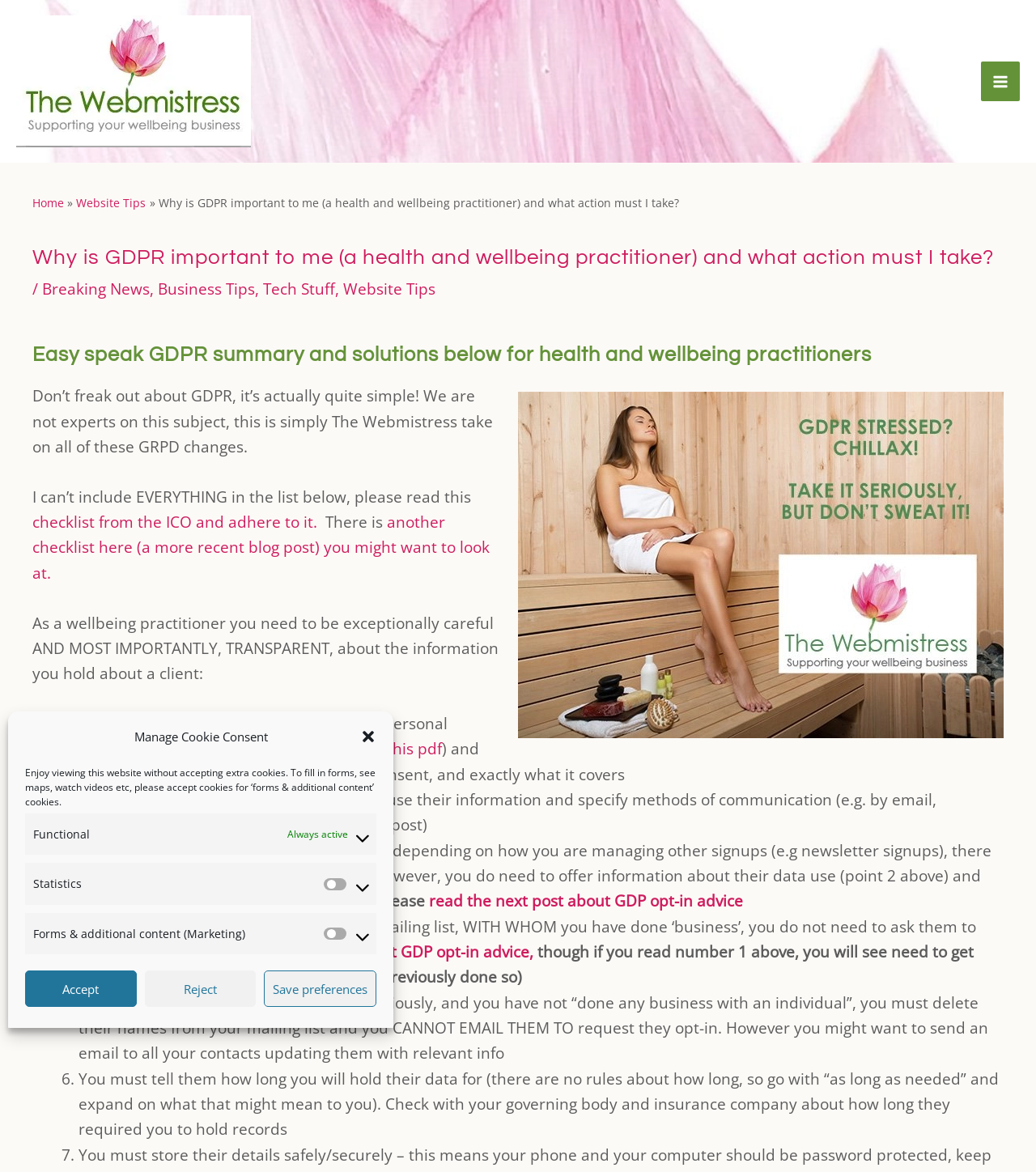Please find the bounding box coordinates of the element that you should click to achieve the following instruction: "Click the 'Website Tips' link". The coordinates should be presented as four float numbers between 0 and 1: [left, top, right, bottom].

[0.074, 0.169, 0.141, 0.179]